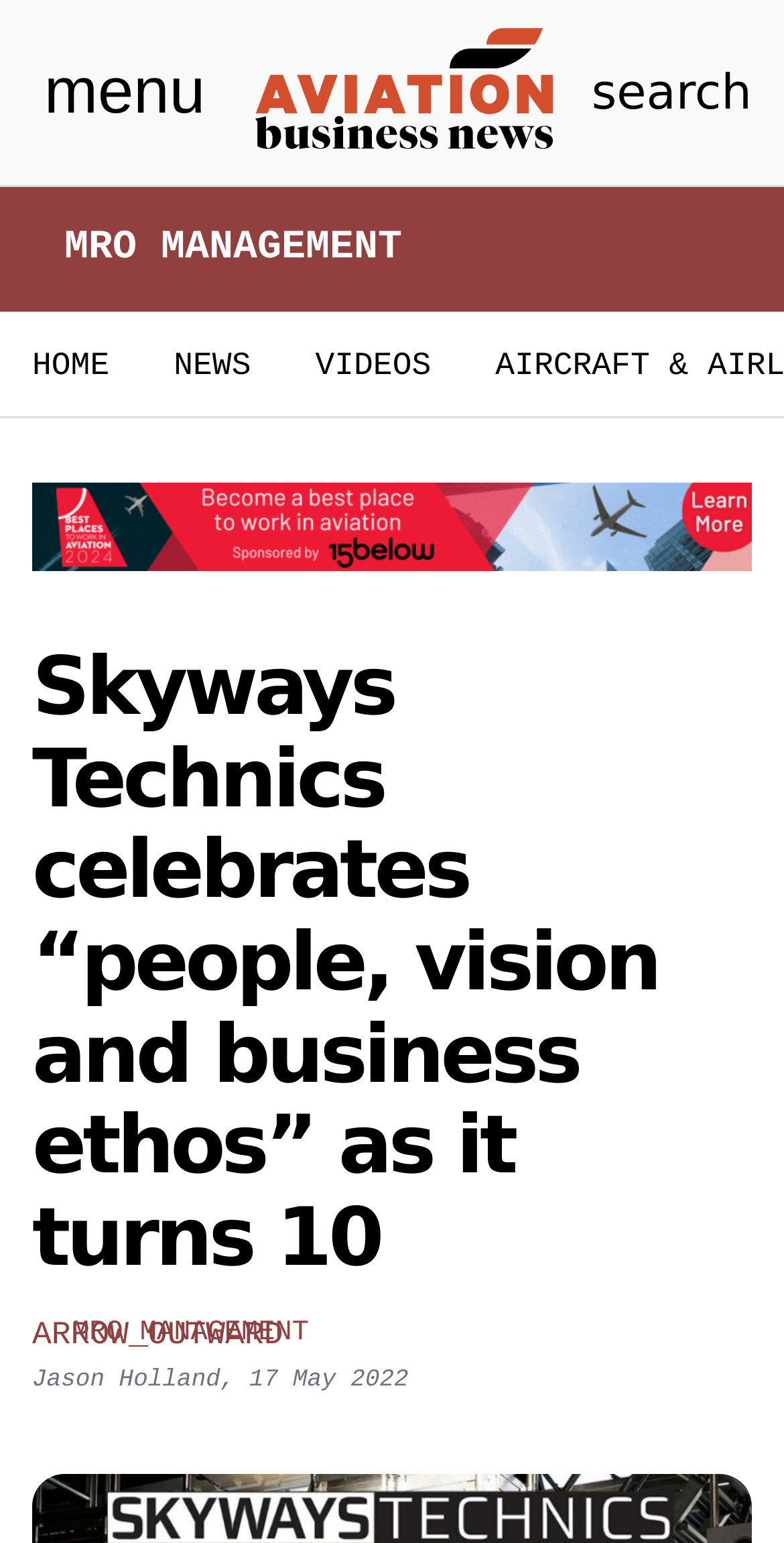Please provide a one-word or phrase answer to the question: 
What is the topic of the article?

Skyways Technics 10th anniversary